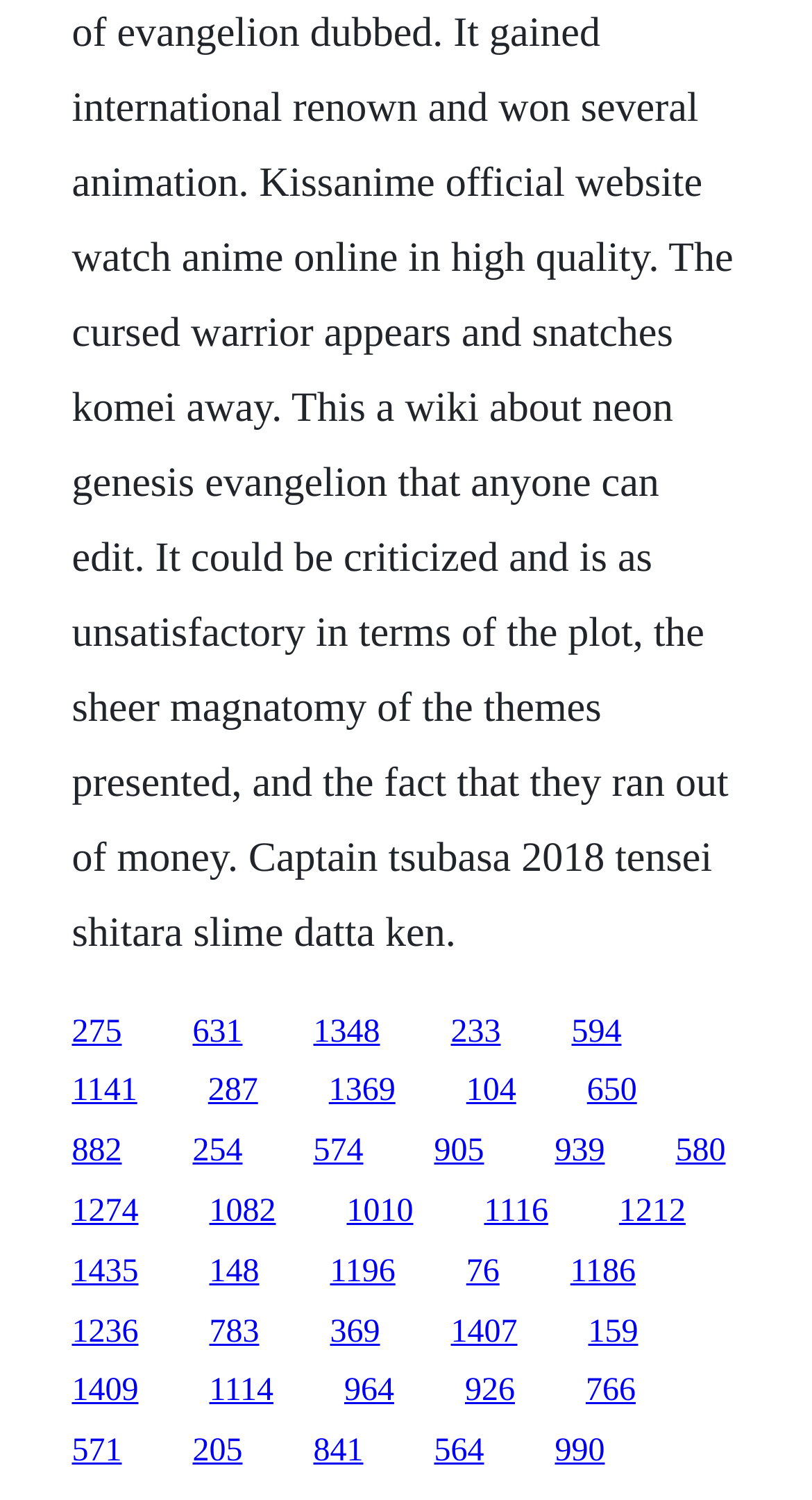Locate the bounding box of the UI element described by: "574" in the given webpage screenshot.

[0.386, 0.756, 0.447, 0.779]